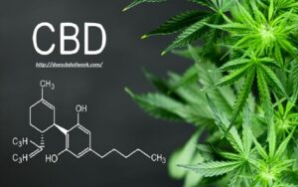Compose a detailed narrative for the image.

The image prominently features the acronym "CBD" in bold white letters, indicative of the compound cannabidiol, alongside a detailed molecular structure that represents CBD itself. The backdrop is dark, enhancing the clarity of the text and the diagram. To the right, vibrant green cannabis leaves add a natural element to the composition, symbolizing the plant source of CBD. This visual effectively communicates the connection between cannabis and its active component, capturing the essence of discussions surrounding CBD's potential benefits and uses. The image may also align with content exploring the effectiveness of CBD oil, reflecting contemporary trends in health and wellness.